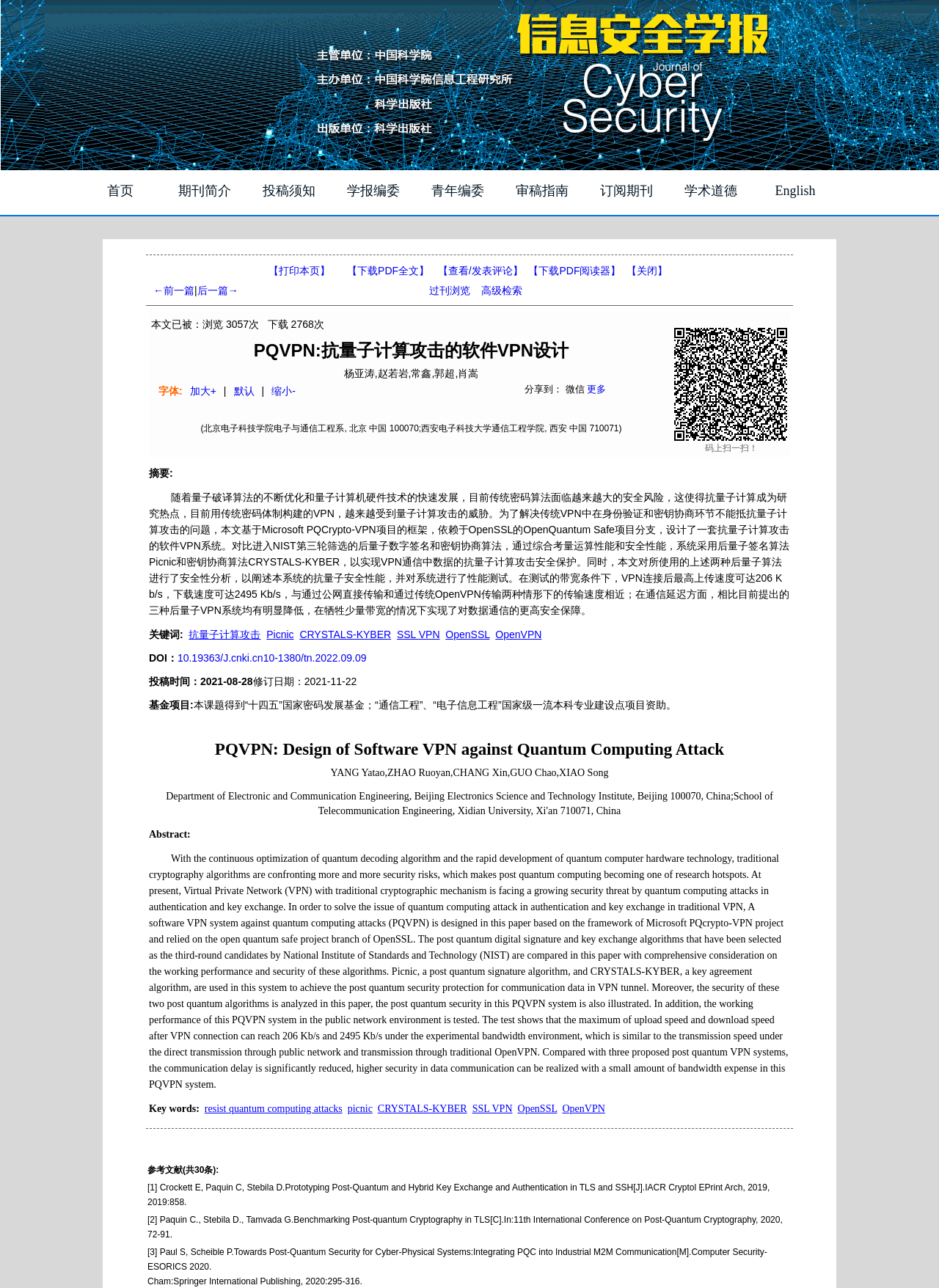Offer a comprehensive description of the webpage’s content and structure.

This webpage is about a research paper titled "PQVPN: Design of Software VPN against Quantum Computing Attack". The page is divided into several sections, with a navigation menu at the top.

At the top of the page, there is a navigation menu with links to various sections, including "首页" (home), "期刊简介" (journal introduction), "投稿须知" (submission guidelines), and others.

Below the navigation menu, there is a table with several rows. The first row contains a series of links, including "【打印本页】" (print this page), "【下载PDF全文】" (download full PDF), and others. The second row contains a series of links, including "←前一篇" (previous article), "后一篇→" (next article), and "过刊浏览" (browse past issues).

The main content of the page is divided into several sections. The first section displays information about the paper, including the title, authors, and abstract. The abstract is a brief summary of the paper, which discusses the design of a software VPN system that can resist quantum computing attacks.

Below the abstract, there is a section that displays the paper's metadata, including the number of views and downloads, and a QR code for the paper.

The next section is the main content of the paper, which is divided into several paragraphs. The text is written in Chinese and discusses the design and implementation of the PQVPN system.

At the bottom of the page, there are several links, including "关键词" (keywords), "DOI" (digital object identifier), and "投稿时间" (submission time). There is also a section that lists the funding sources for the research project.